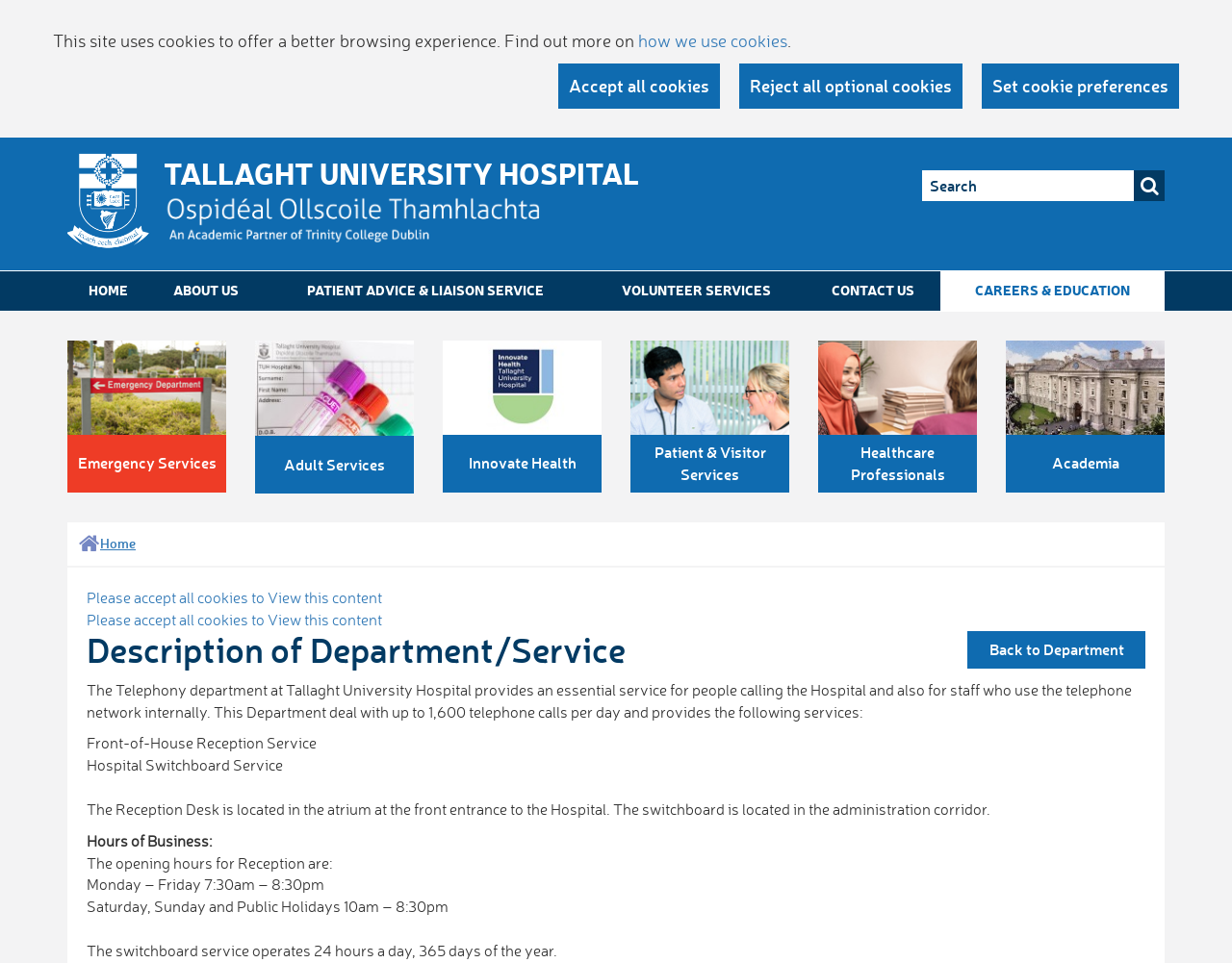Please identify the coordinates of the bounding box that should be clicked to fulfill this instruction: "Read the 'Berkeley Juggling and Unicycle Festival' post".

None